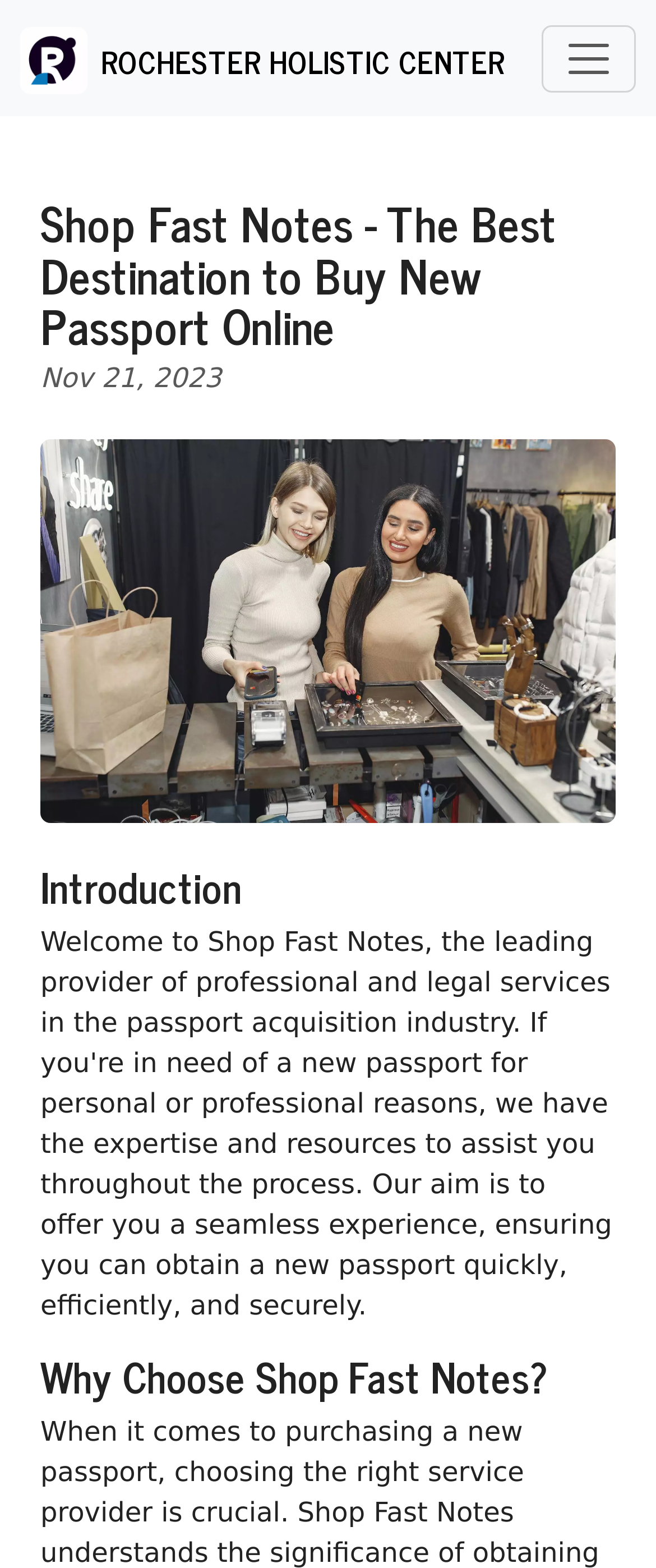Locate the bounding box coordinates of the UI element described by: "aria-label="Toggle navigation"". Provide the coordinates as four float numbers between 0 and 1, formatted as [left, top, right, bottom].

[0.826, 0.016, 0.969, 0.058]